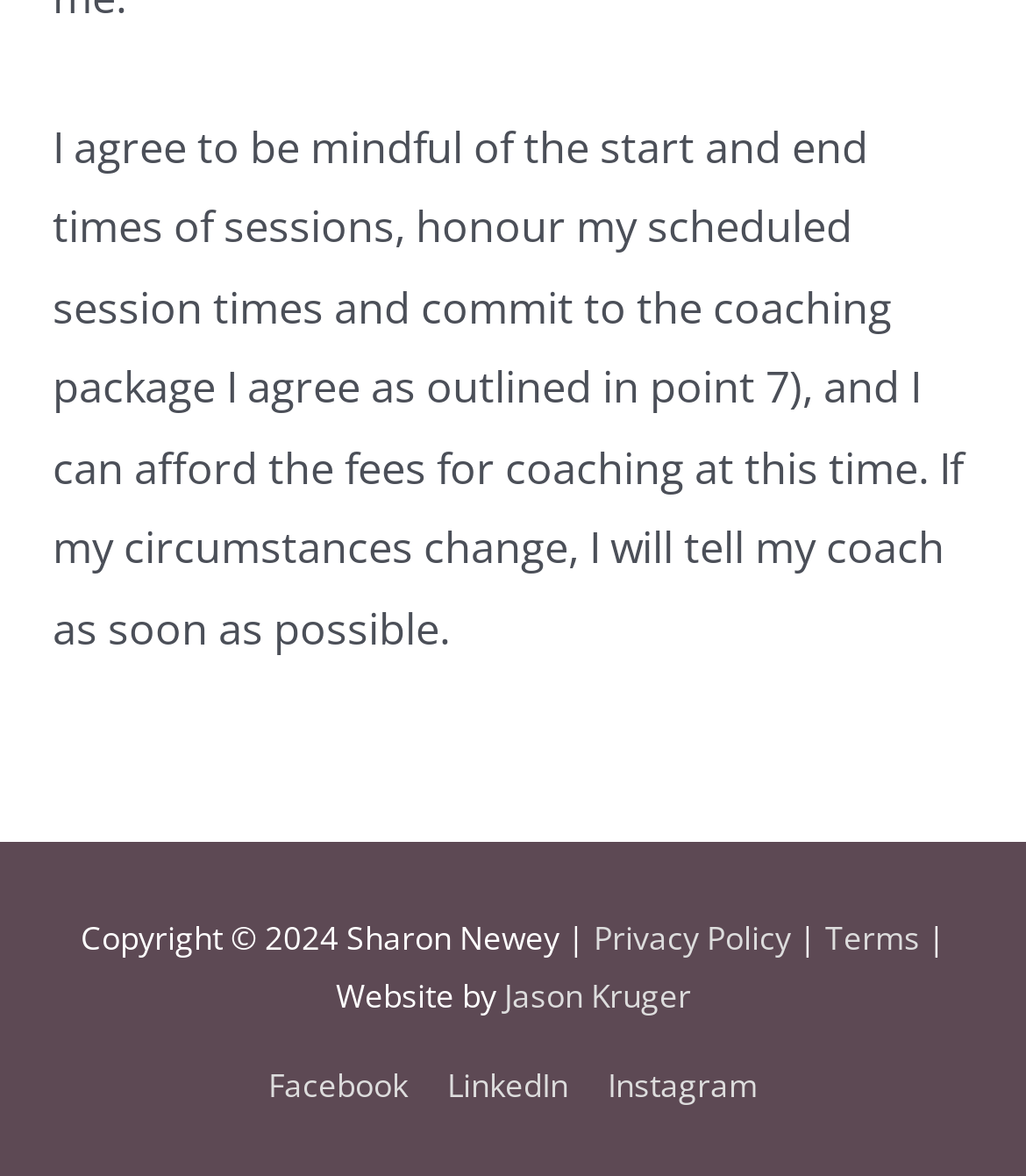Who designed the website? Using the information from the screenshot, answer with a single word or phrase.

Jason Kruger